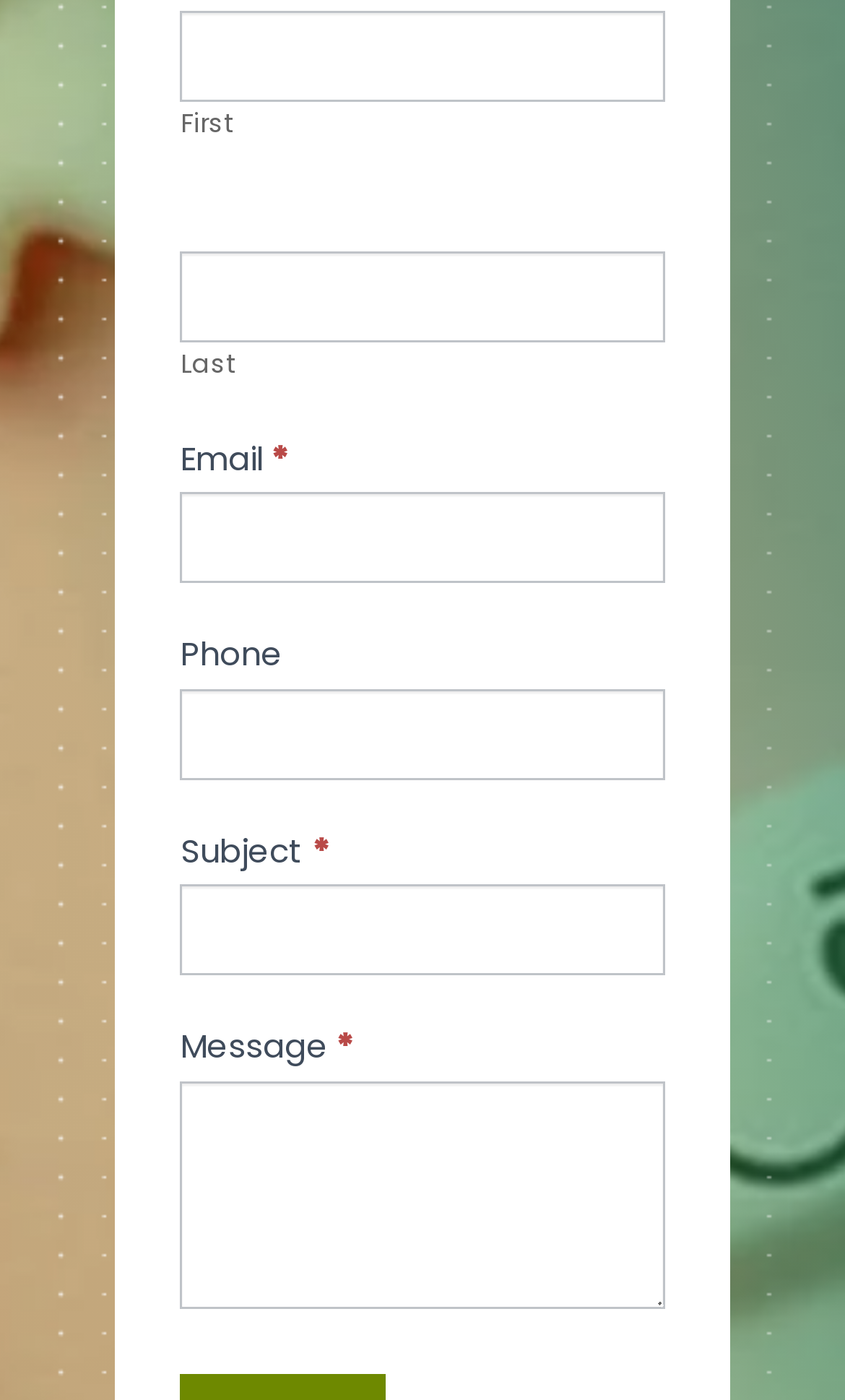Highlight the bounding box coordinates of the element that should be clicked to carry out the following instruction: "Click on the FlashVPN link". The coordinates must be given as four float numbers ranging from 0 to 1, i.e., [left, top, right, bottom].

None